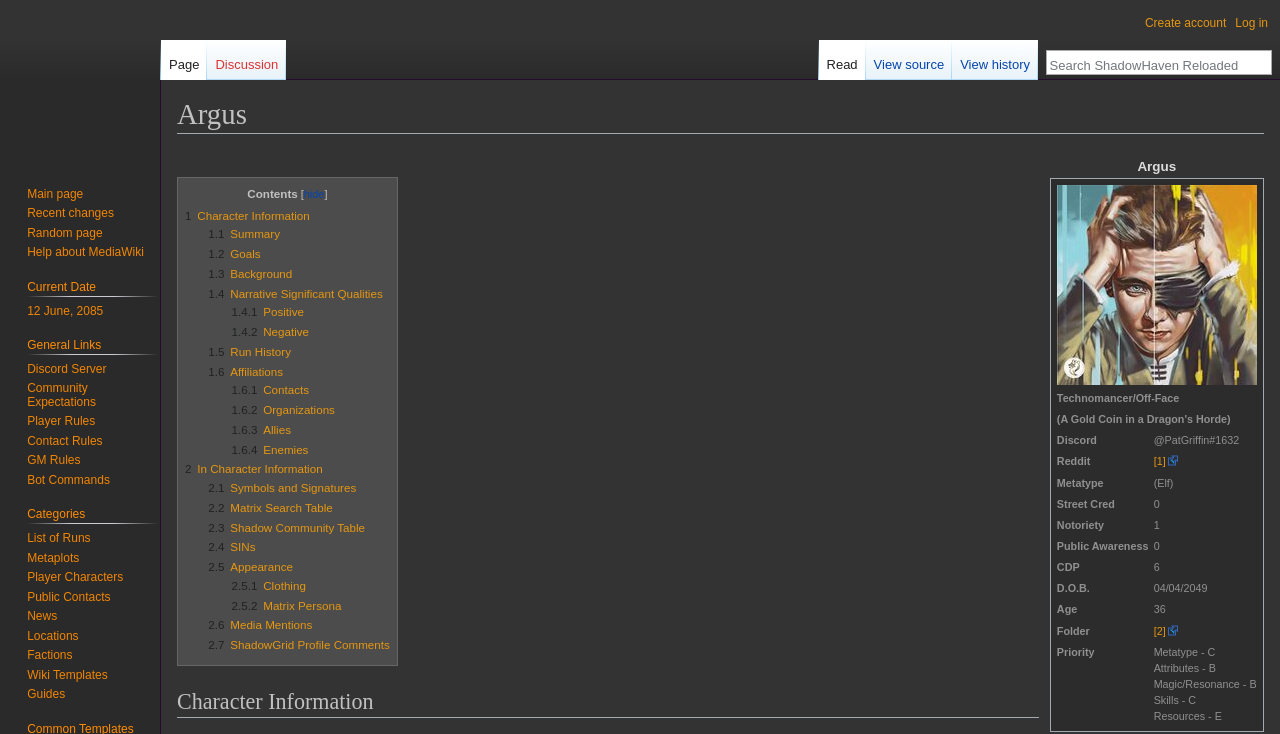Give a detailed account of the webpage's layout and content.

The webpage is about a character named Argus in a fictional universe, specifically in the ShadowHaven Reloaded setting. At the top of the page, there is a heading with the character's name, "Argus", and two links to "Jump to navigation" and "Jump to search". 

Below the heading, there is a table with a caption that displays information about the character. The table has multiple rows, each with a row header and a grid cell containing information about the character's attributes, such as their metatype, street cred, notoriety, and public awareness. There is also an image of the character, Argus.jpg, displayed in the table.

On the left side of the page, there is a navigation menu with a heading "Contents" that lists various sections related to the character, including "Character Information", "In Character Information", and others. Each section has multiple links to subtopics, such as "Summary", "Goals", "Background", and "Run History".

At the bottom of the page, there is another heading "Character Information" that seems to be a duplicate of the navigation menu heading. 

On the top right corner of the page, there is a navigation menu with a heading "Personal tools" that contains a link to "Create account".